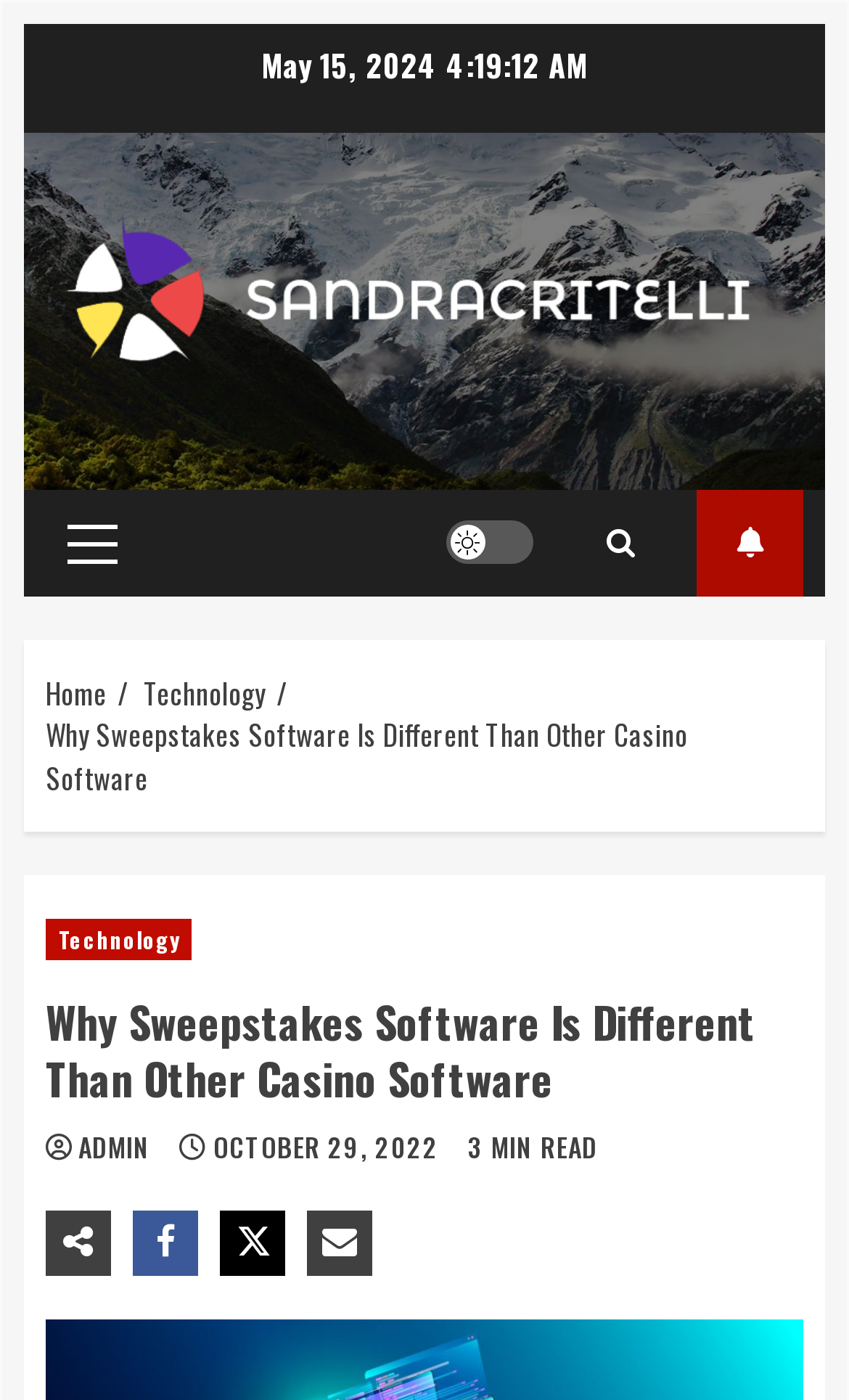Please provide the bounding box coordinates in the format (top-left x, top-left y, bottom-right x, bottom-right y). Remember, all values are floating point numbers between 0 and 1. What is the bounding box coordinate of the region described as: Primary Menu

[0.079, 0.374, 0.138, 0.402]